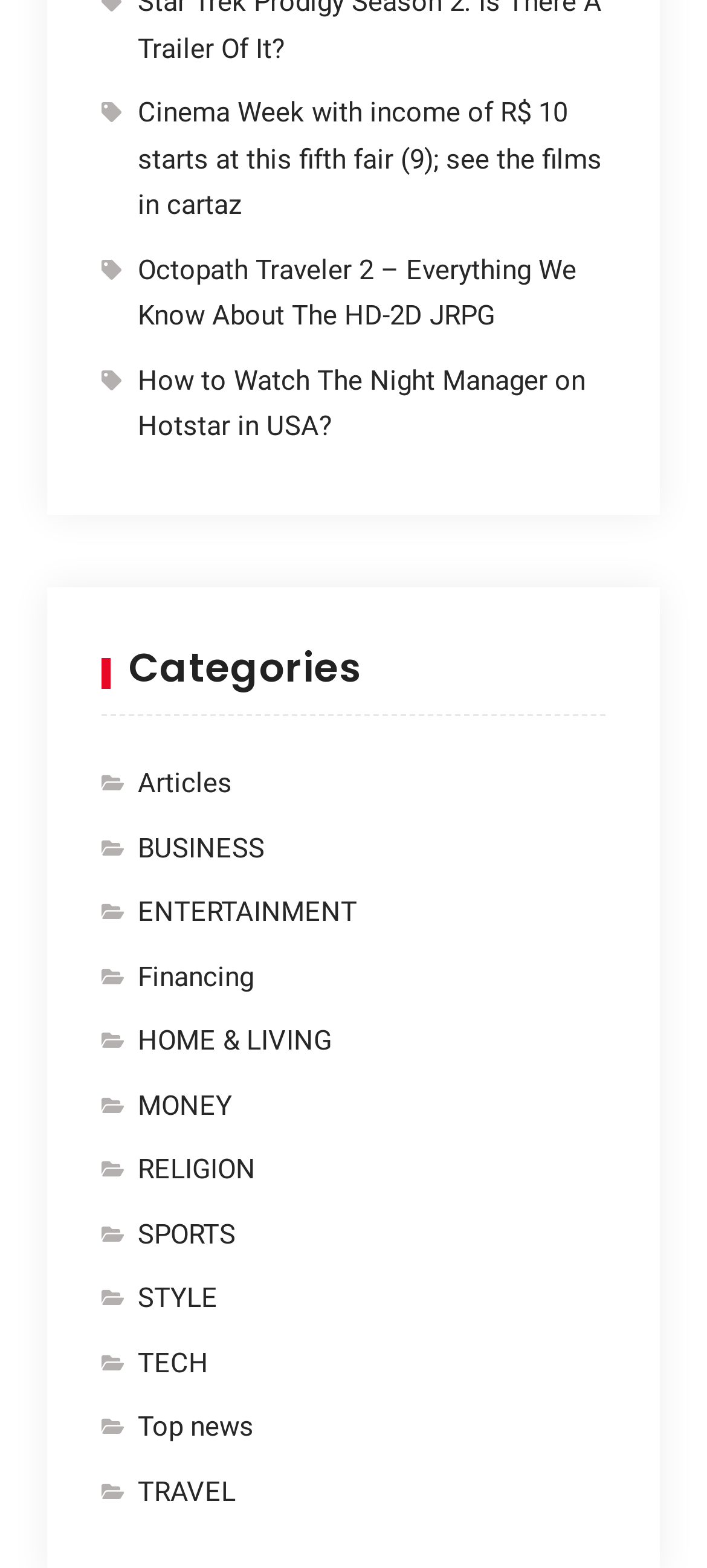What type of content is expected under the 'TECH' category?
Provide a detailed answer to the question, using the image to inform your response.

Based on the category name 'TECH', I infer that it contains news articles or content related to technology, such as gadgets, innovations, or industry updates.